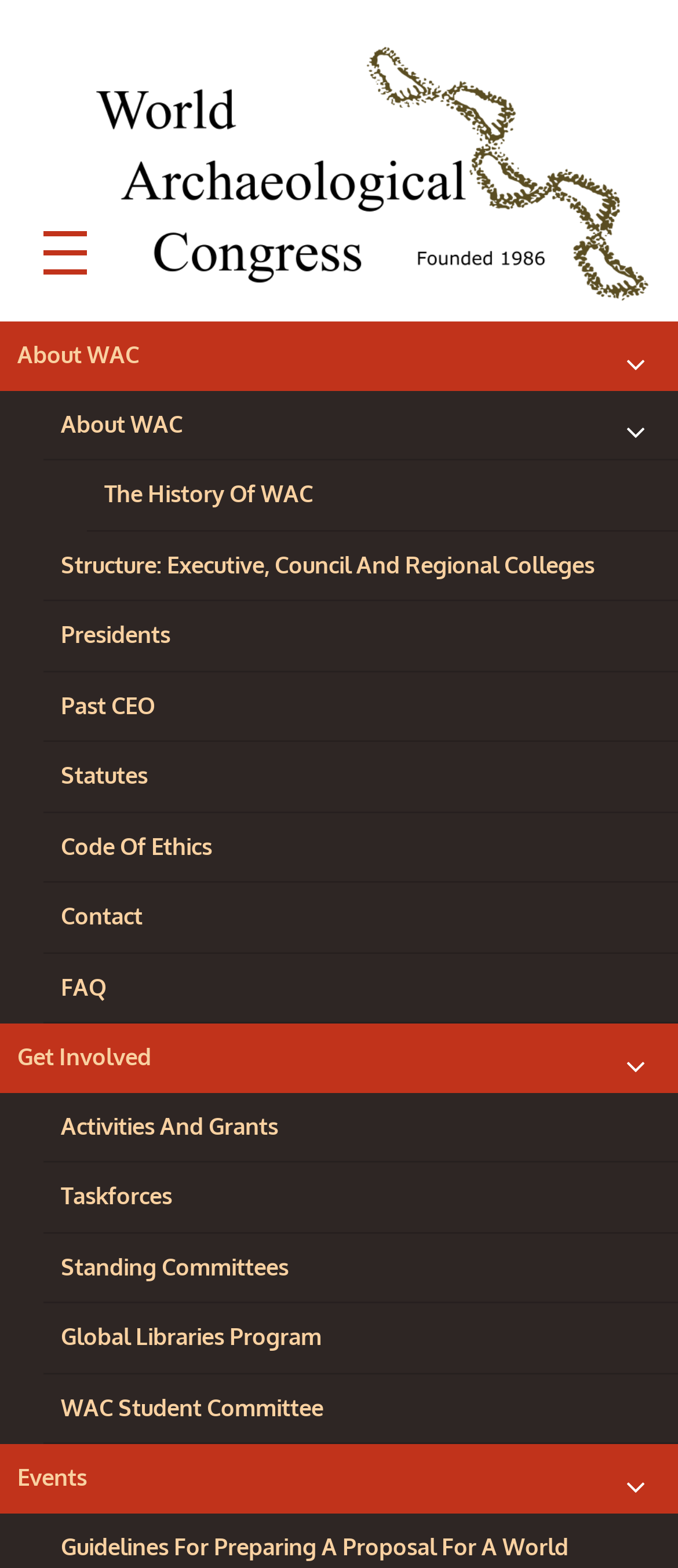Locate the bounding box coordinates of the element that needs to be clicked to carry out the instruction: "Get involved in WAC activities". The coordinates should be given as four float numbers ranging from 0 to 1, i.e., [left, top, right, bottom].

[0.0, 0.653, 1.0, 0.697]